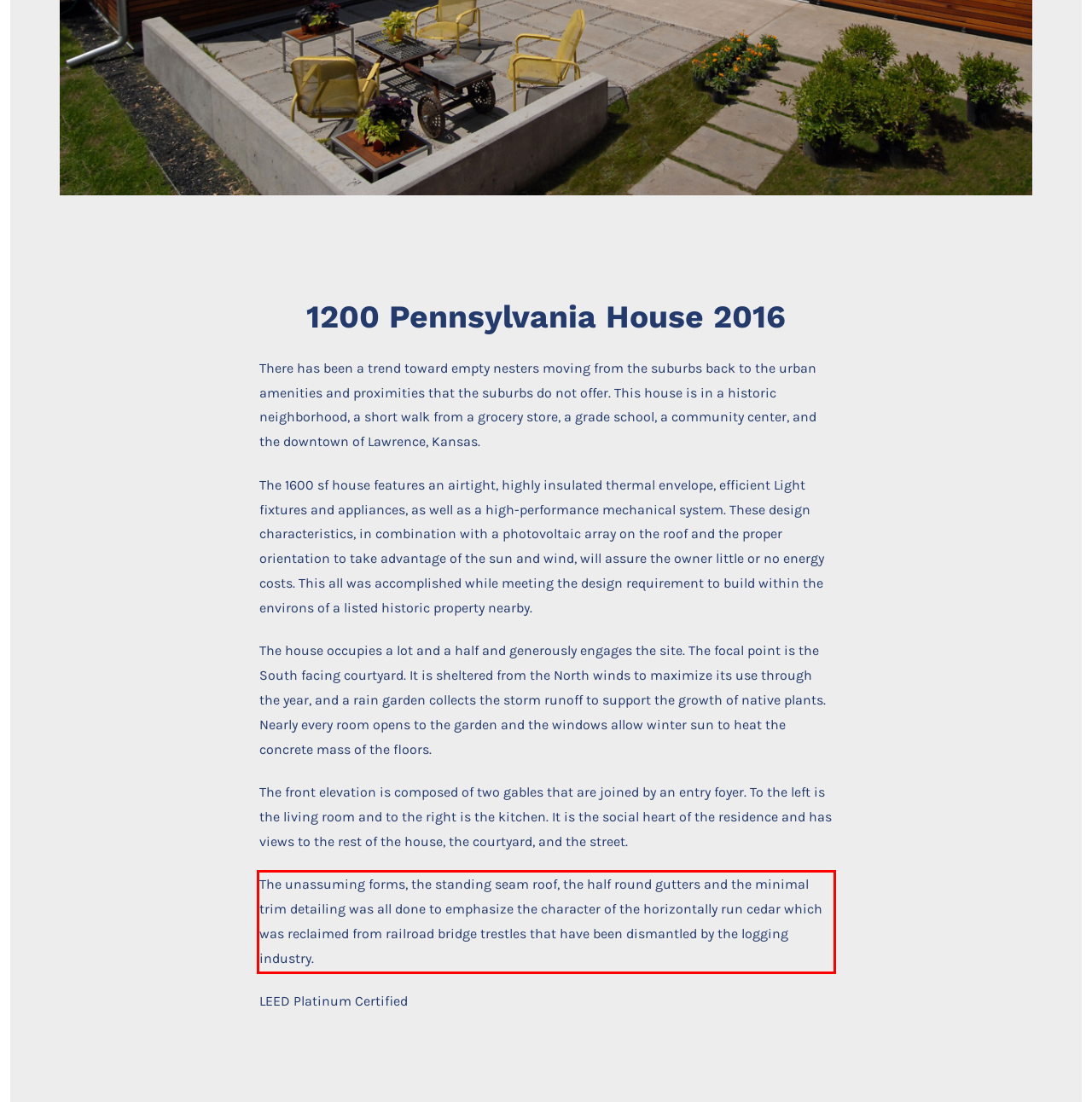By examining the provided screenshot of a webpage, recognize the text within the red bounding box and generate its text content.

The unassuming forms, the standing seam roof, the half round gutters and the minimal trim detailing was all done to emphasize the character of the horizontally run cedar which was reclaimed from railroad bridge trestles that have been dismantled by the logging industry.